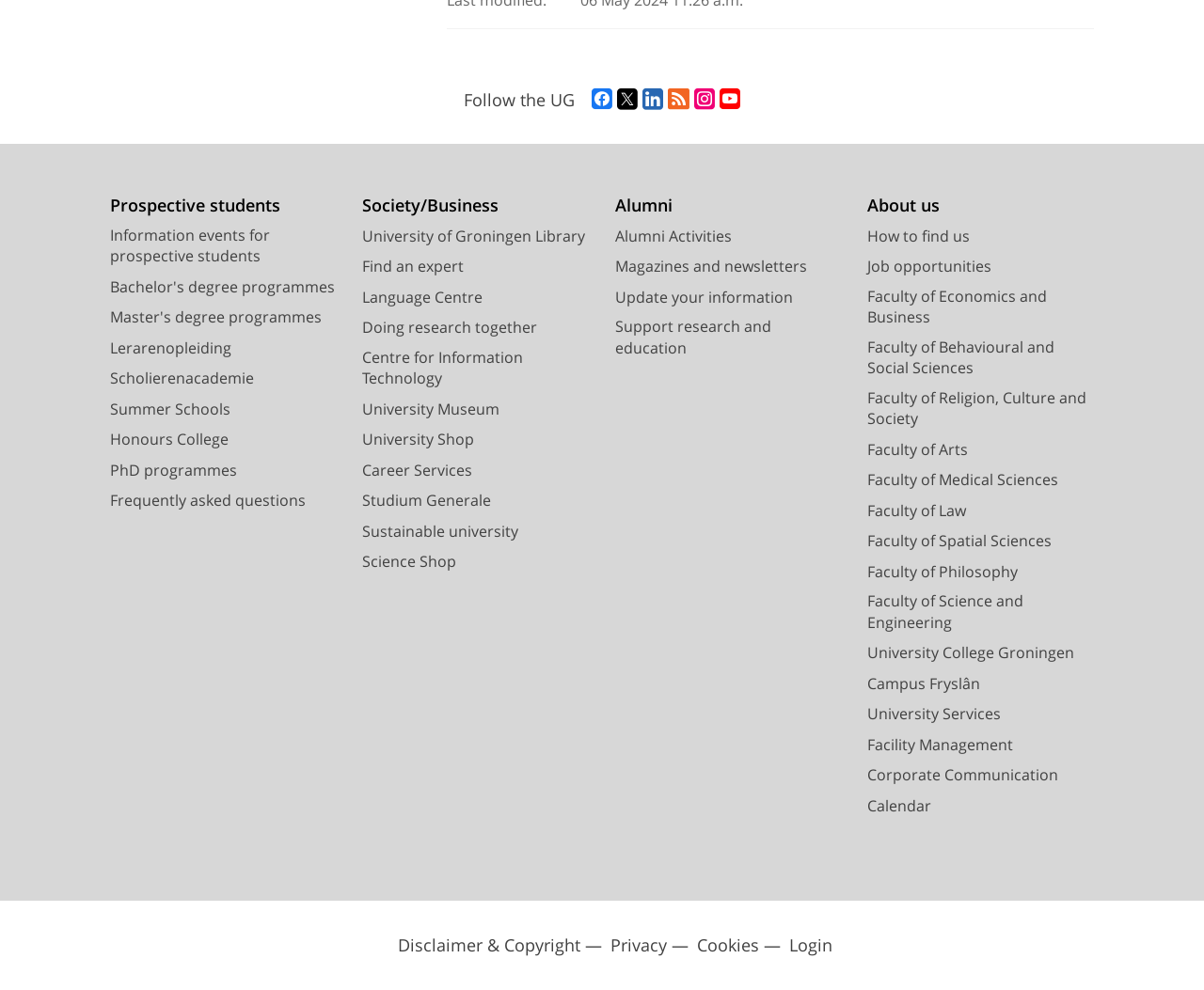What is the name of the university's shop?
Using the visual information, answer the question in a single word or phrase.

University Shop